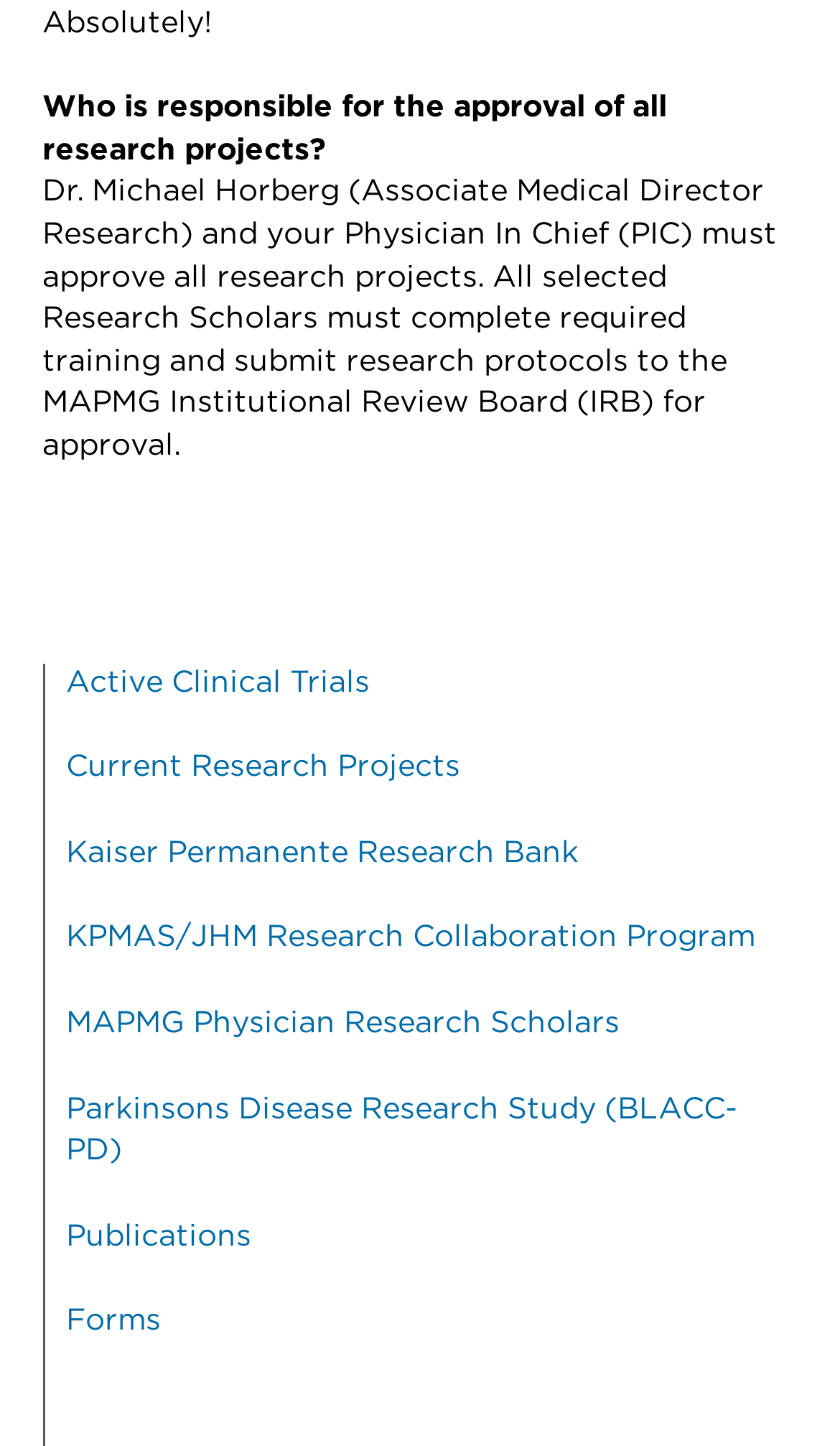How many links are available on the webpage?
From the image, provide a succinct answer in one word or a short phrase.

9